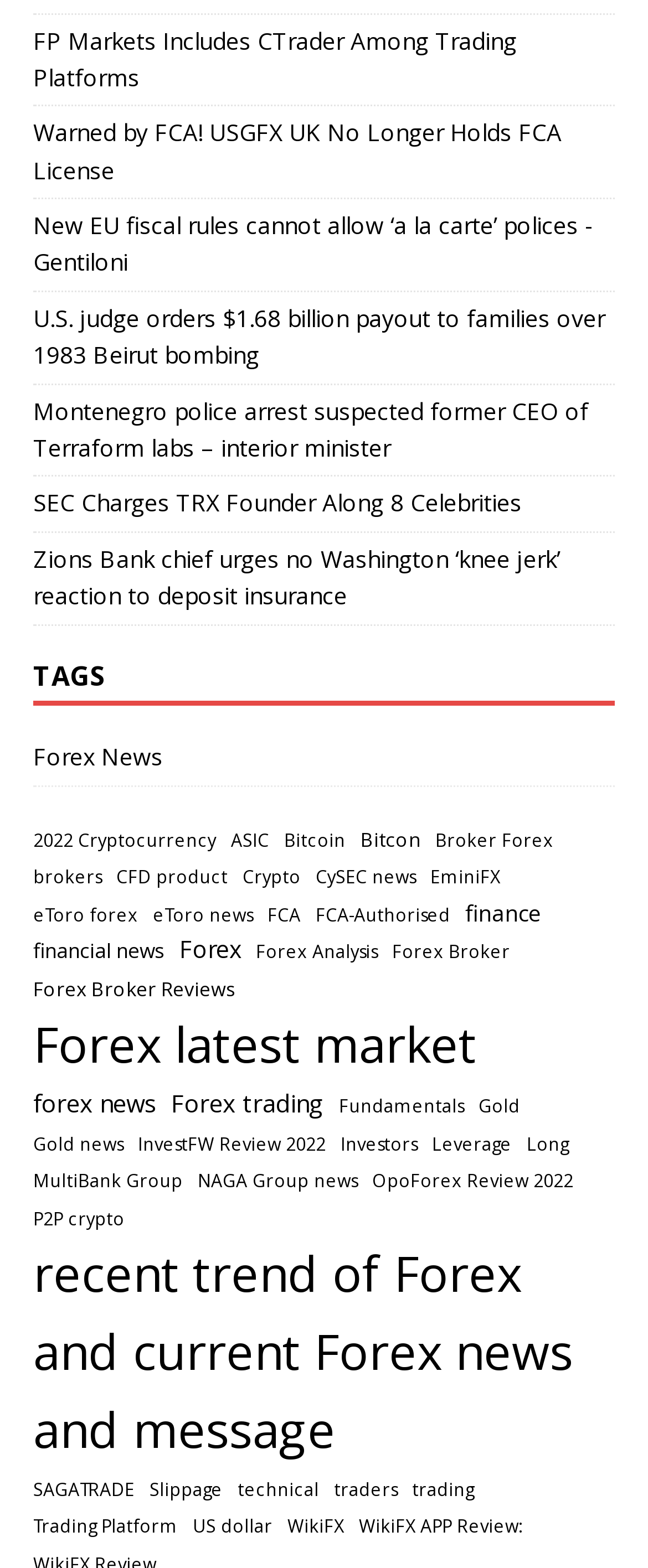Specify the bounding box coordinates of the region I need to click to perform the following instruction: "Click on the 'Forex News' link". The coordinates must be four float numbers in the range of 0 to 1, i.e., [left, top, right, bottom].

[0.051, 0.472, 0.949, 0.501]